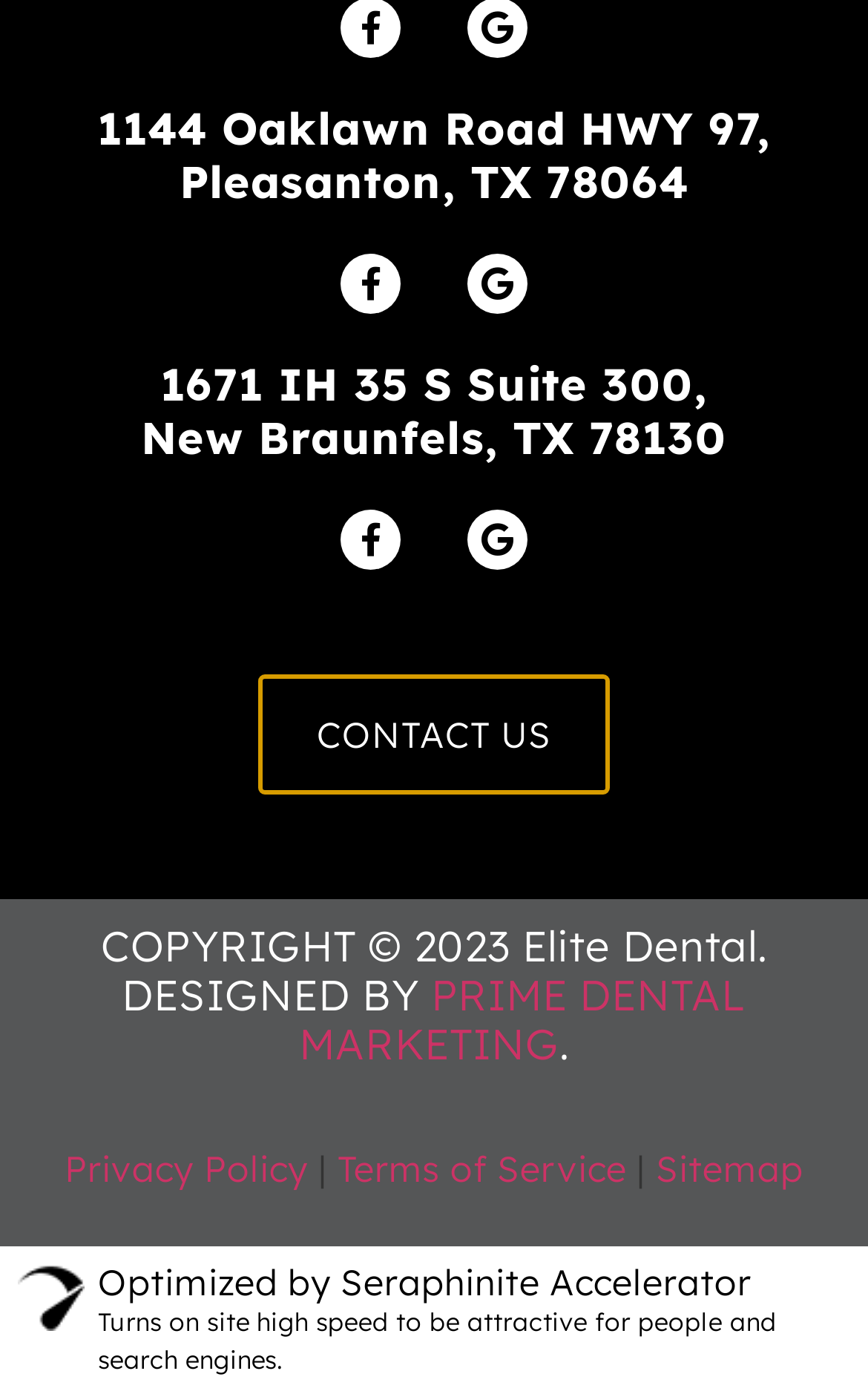How many links are there in the footer section?
Please look at the screenshot and answer in one word or a short phrase.

5